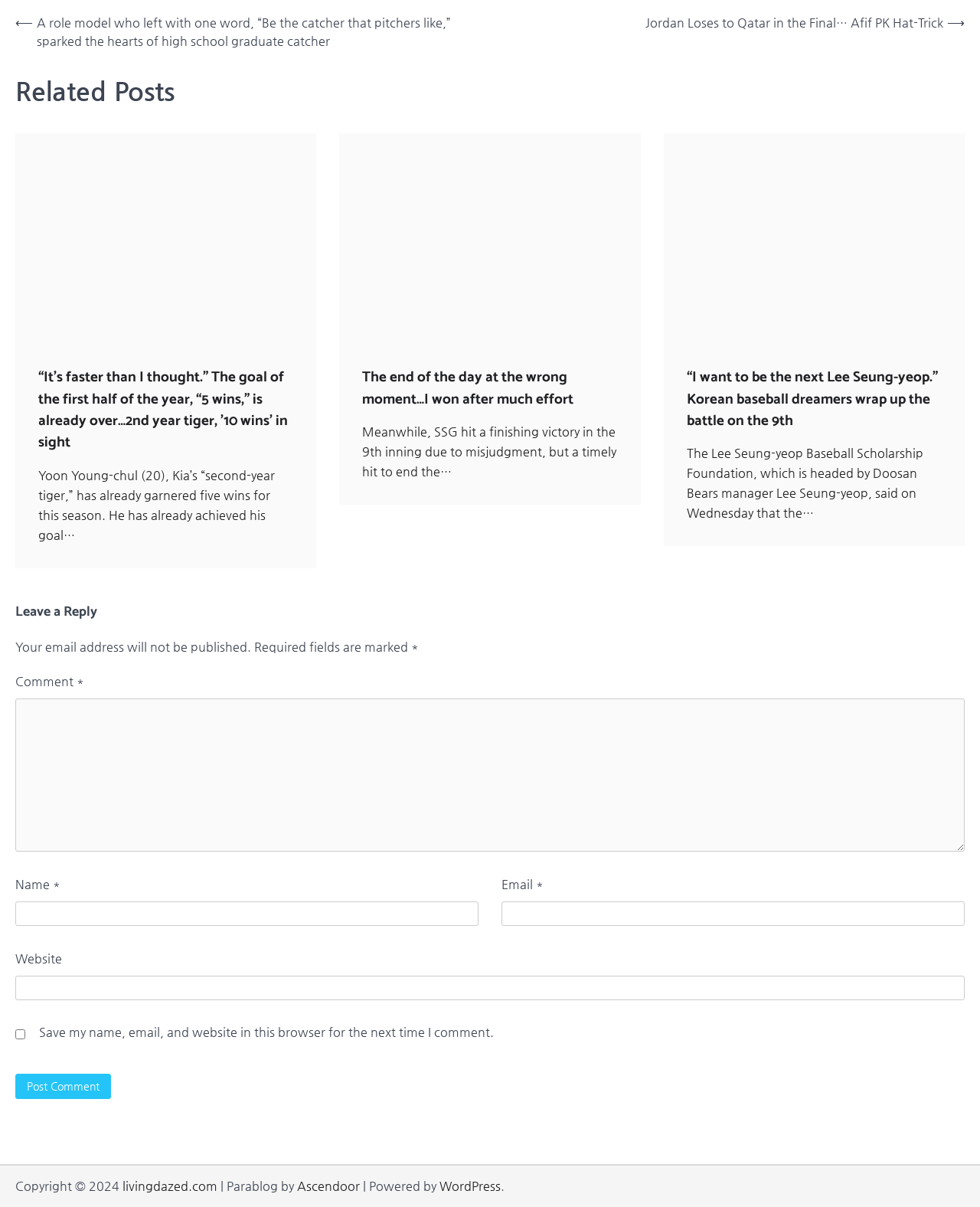Can you pinpoint the bounding box coordinates for the clickable element required for this instruction: "Read the article about the second-year tiger"? The coordinates should be four float numbers between 0 and 1, i.e., [left, top, right, bottom].

[0.039, 0.304, 0.299, 0.376]